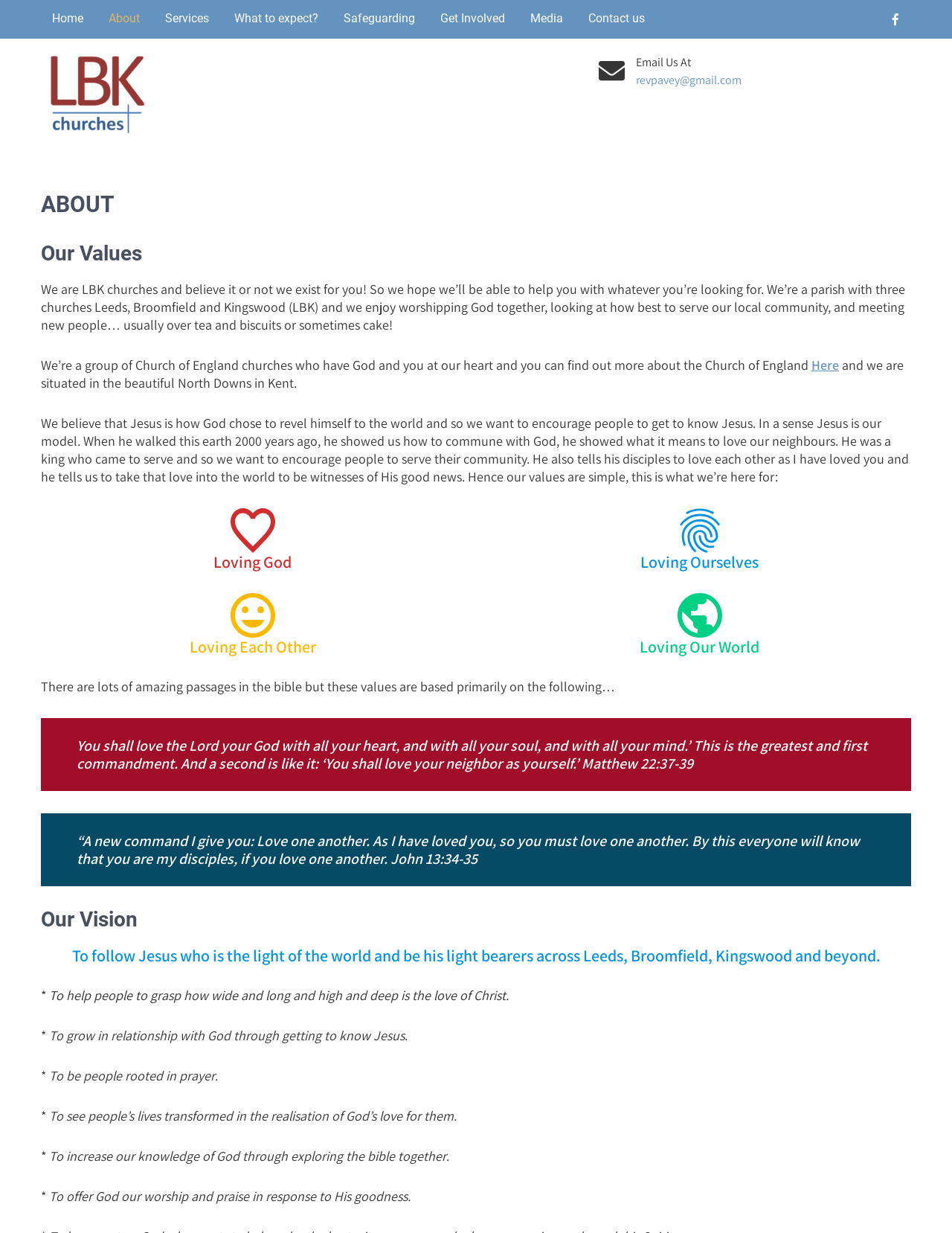Can you give a detailed response to the following question using the information from the image? What is the email address to contact LBK Churches?

The link 'revpavey@gmail.com' is provided on the webpage as a means to contact LBK Churches.